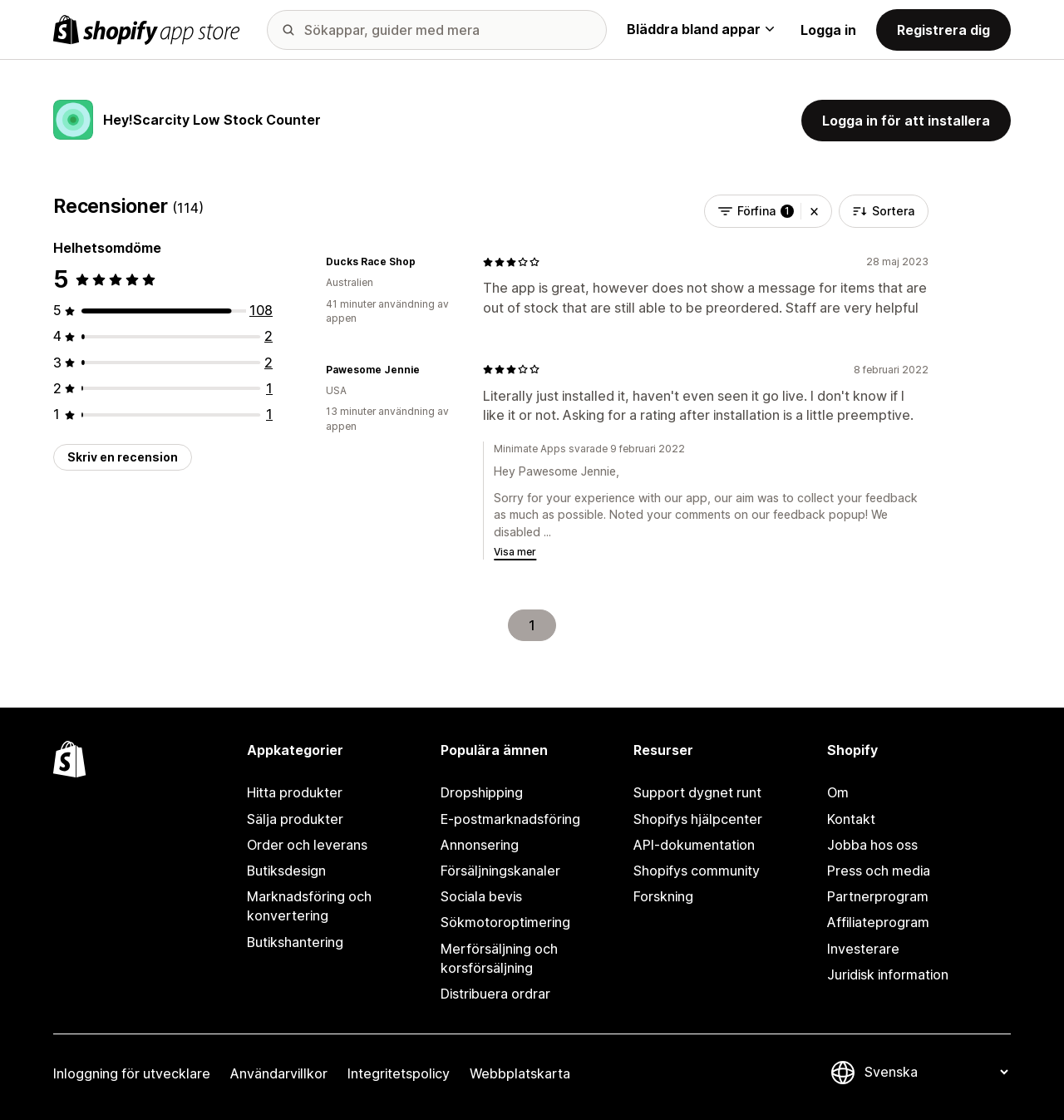What is the purpose of the 'Förfina' button?
Using the information from the image, give a concise answer in one word or a short phrase.

To refine filters